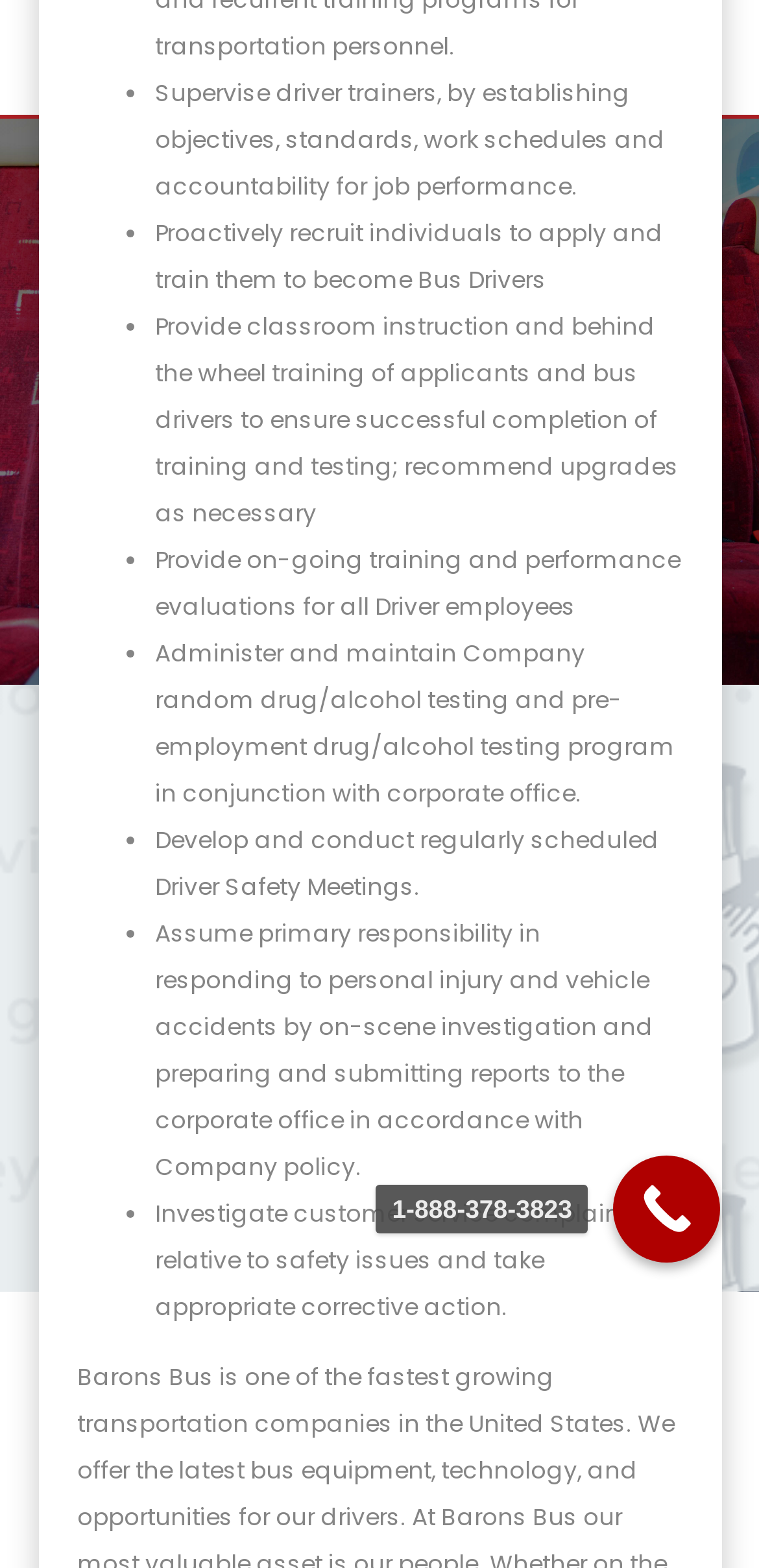Identify the text that serves as the heading for the webpage and generate it.

Full Time Position